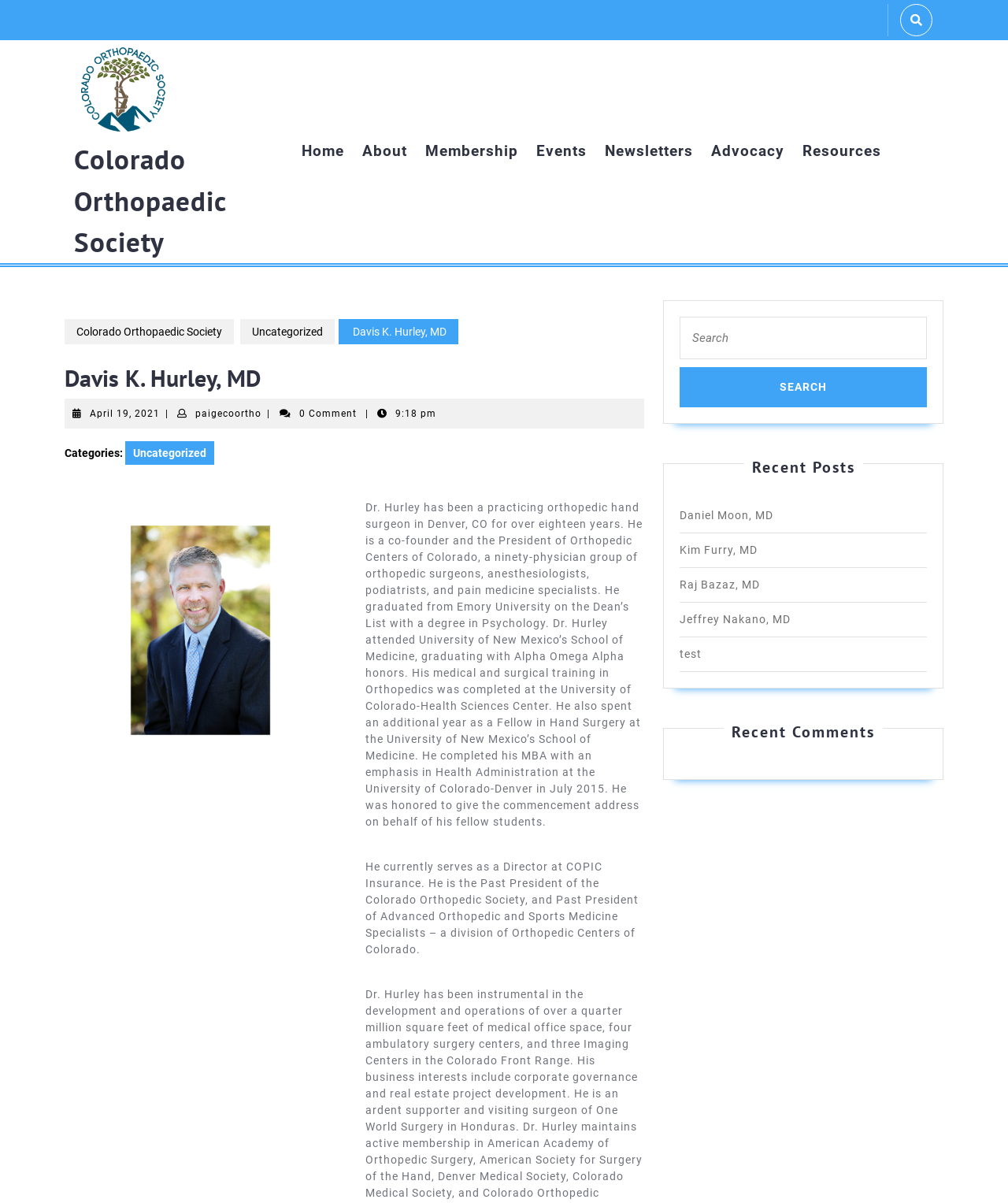Use a single word or phrase to answer this question: 
What is the specialty of Dr. Hurley?

Orthopedic hand surgeon